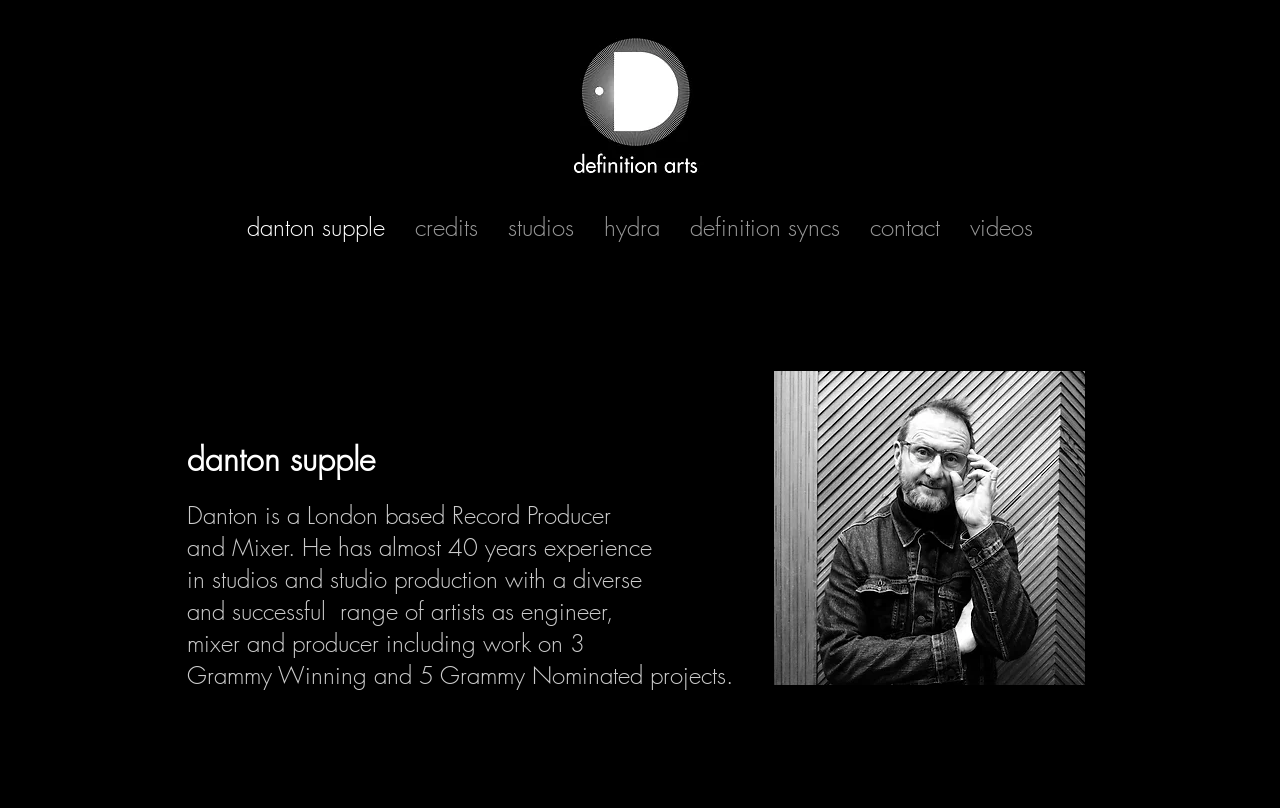Using the elements shown in the image, answer the question comprehensively: What is the name of the record producer?

I determined the answer by looking at the heading element with the text 'danton supple' and the static text elements that describe him as a record producer and mixer.